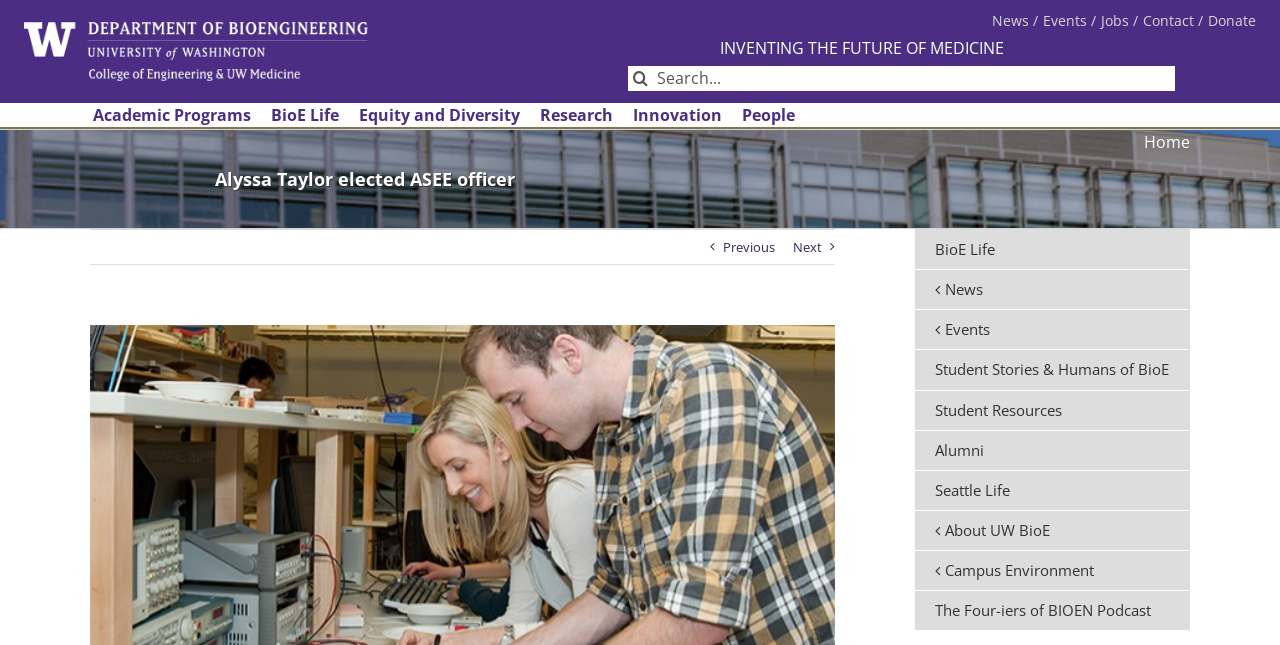Could you locate the bounding box coordinates for the section that should be clicked to accomplish this task: "Search for something".

[0.489, 0.099, 0.919, 0.143]